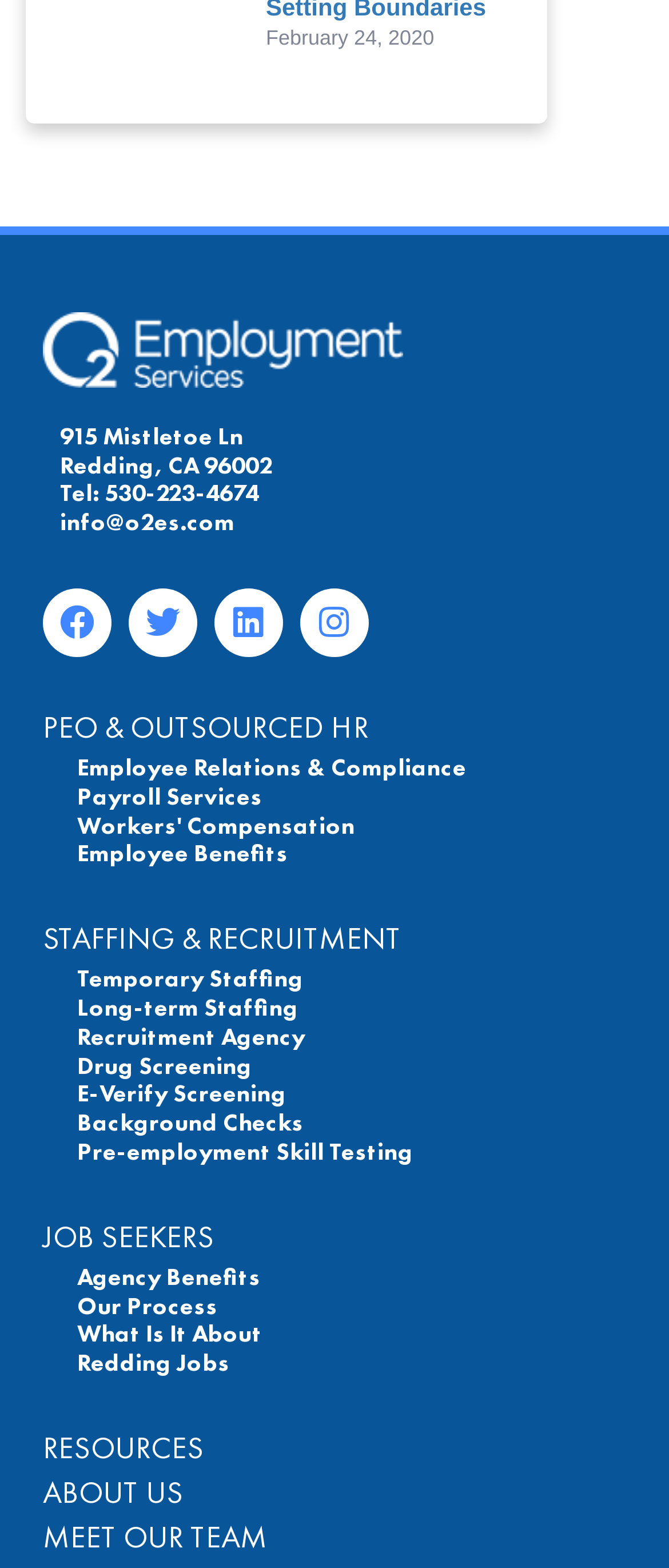What is the second service offered under PEO & OUTSOURCED HR?
Using the image, answer in one word or phrase.

Employee Relations & Compliance